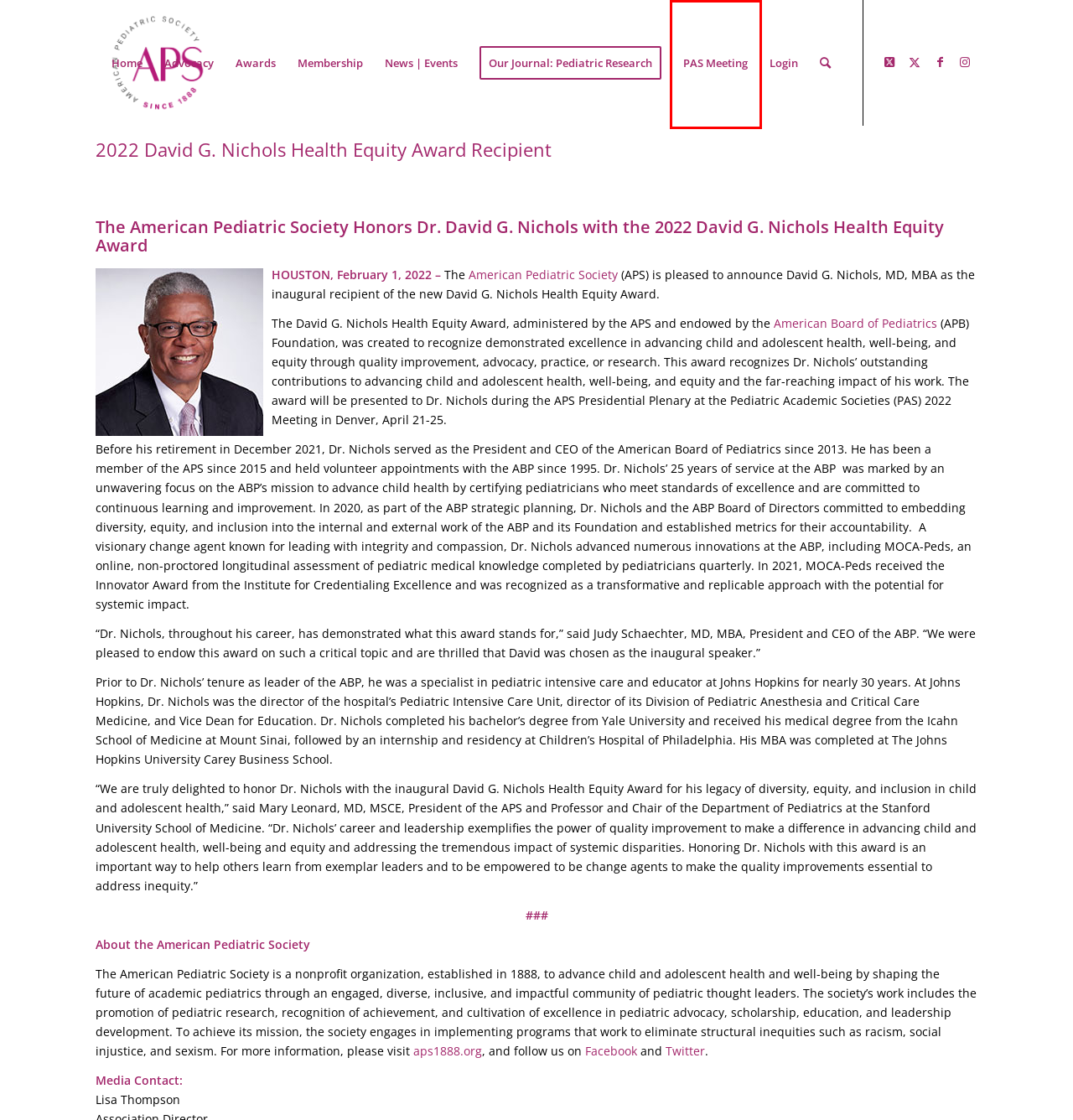Examine the screenshot of the webpage, which has a red bounding box around a UI element. Select the webpage description that best fits the new webpage after the element inside the red bounding box is clicked. Here are the choices:
A. Advocacy – American Pediatric Society
B. Membership – American Pediatric Society
C. Awards – American Pediatric Society
D. PAS Meeting – Discover. Engage. Belong.
E. Pediatric Research
F. American Pediatric Society – https://www.aps1888.org
G. News | Events – American Pediatric Society
H. Login – American Pediatric Society

D